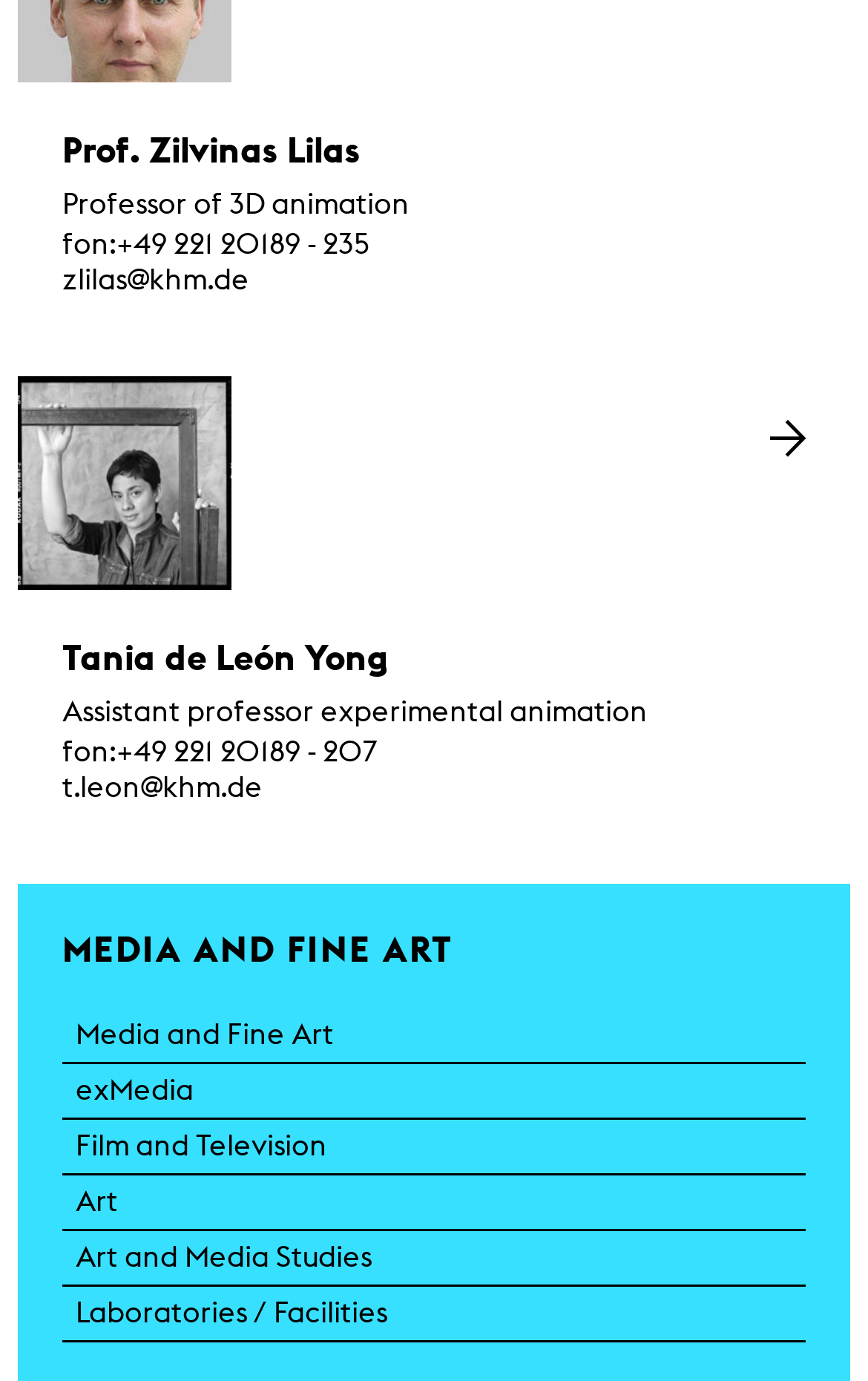Locate the bounding box coordinates of the clickable region to complete the following instruction: "View customer service information."

None